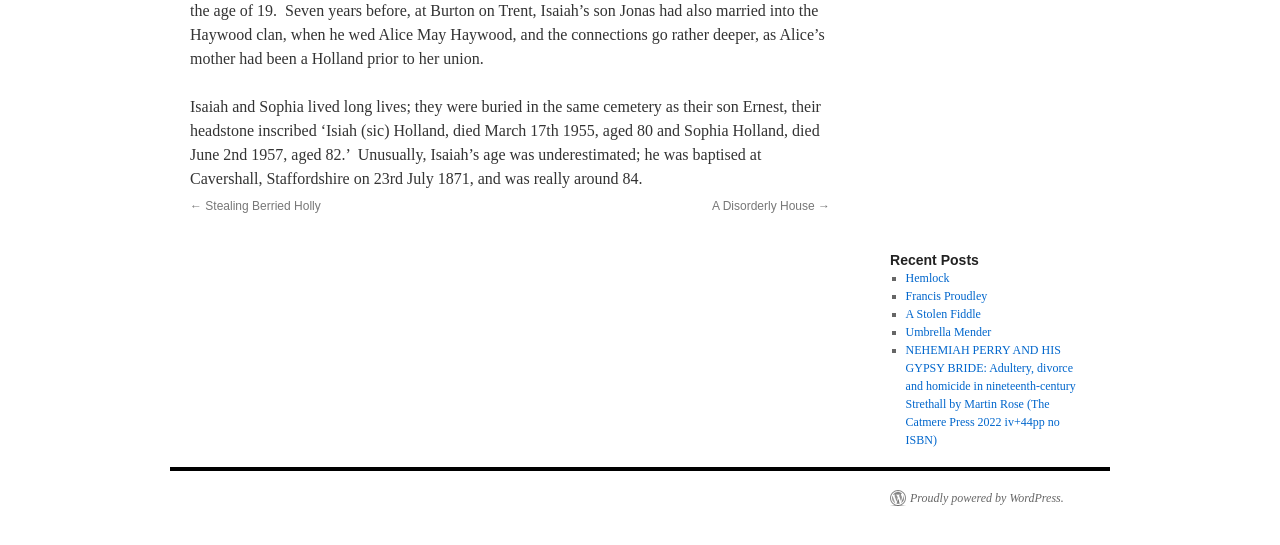Answer briefly with one word or phrase:
What is the direction of the link 'Stealing Berried Holly'?

Left